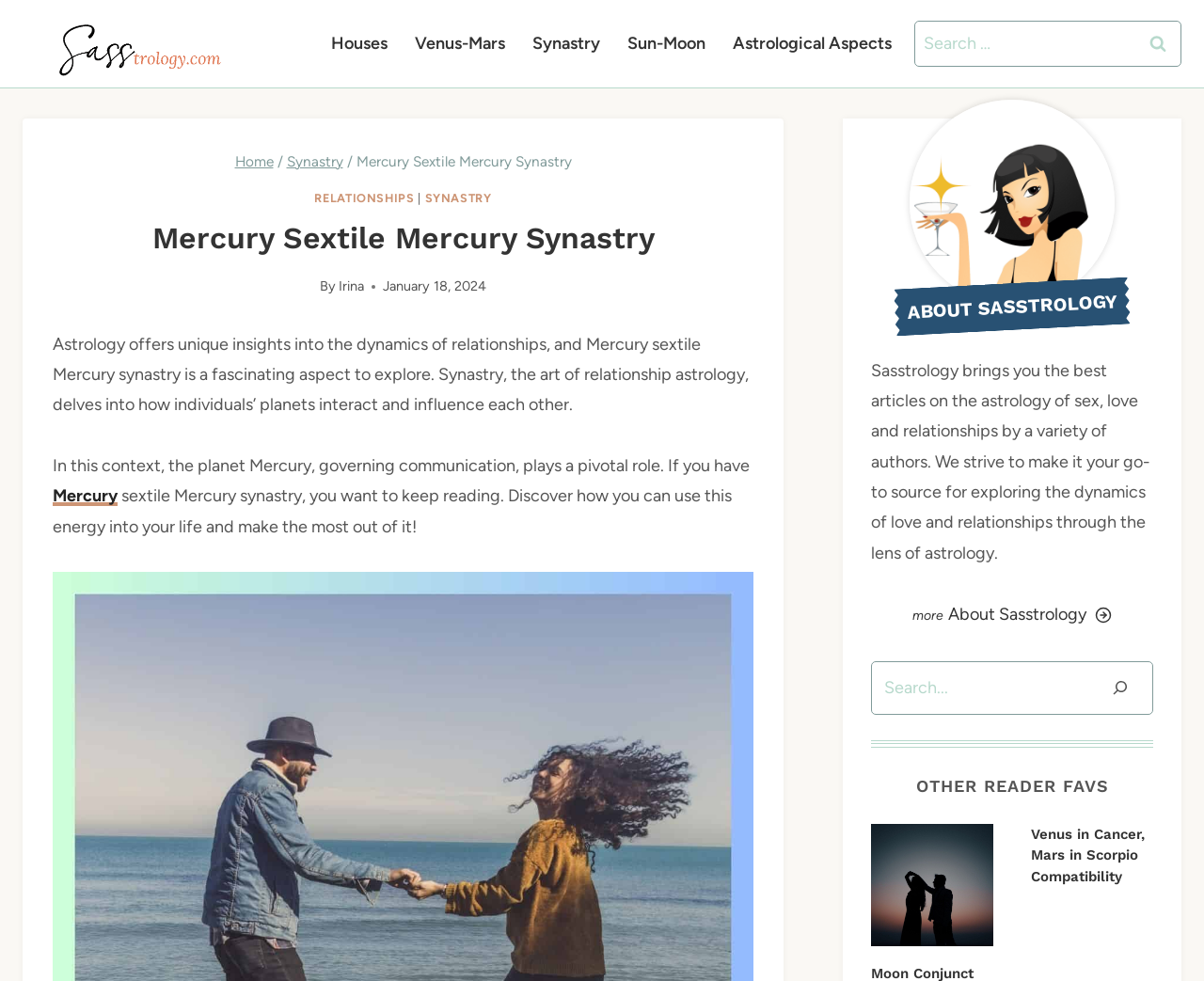Bounding box coordinates are given in the format (top-left x, top-left y, bottom-right x, bottom-right y). All values should be floating point numbers between 0 and 1. Provide the bounding box coordinate for the UI element described as: About Us

None